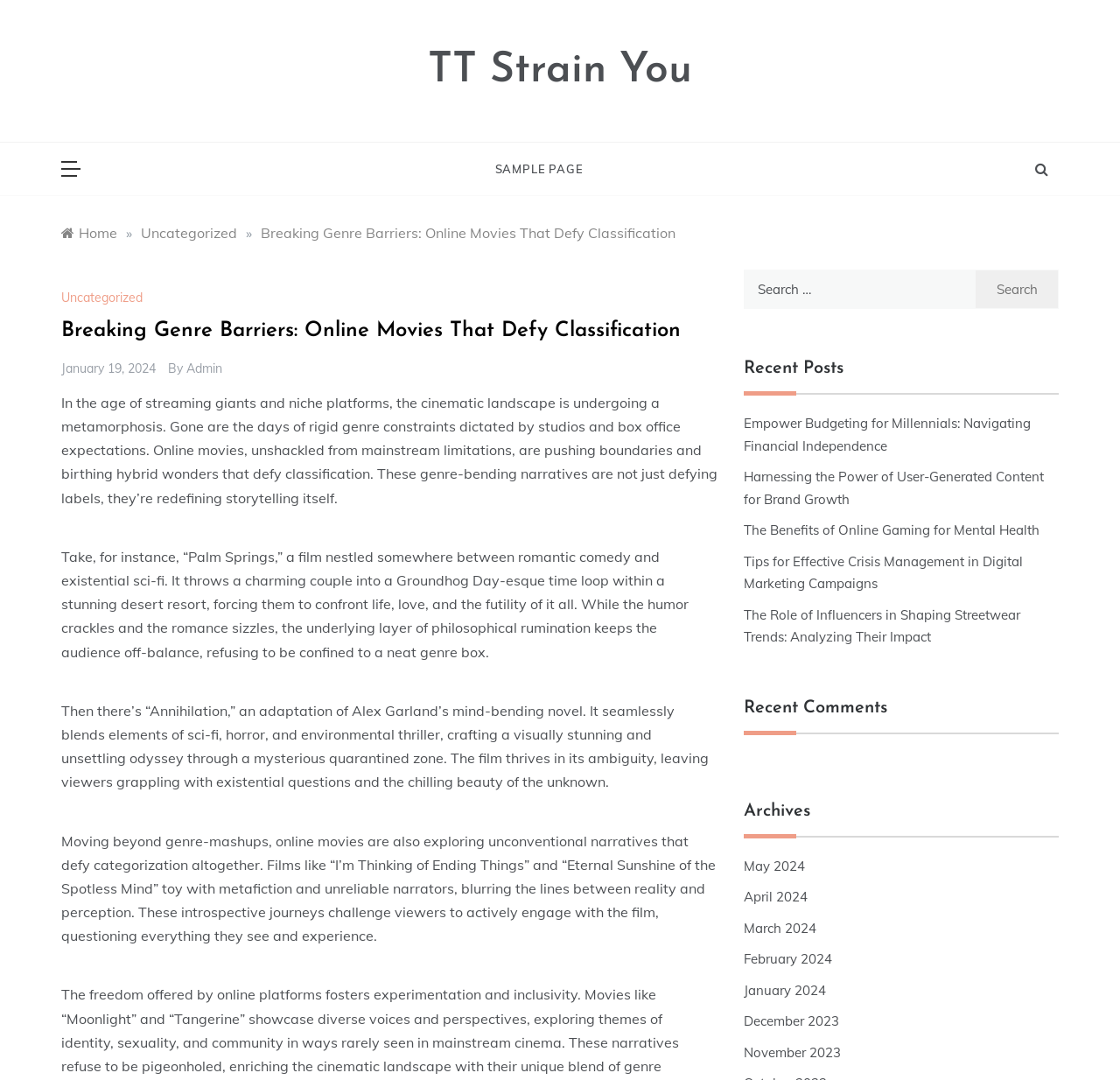Locate the bounding box coordinates of the region to be clicked to comply with the following instruction: "Search for something". The coordinates must be four float numbers between 0 and 1, in the form [left, top, right, bottom].

[0.664, 0.25, 0.945, 0.286]